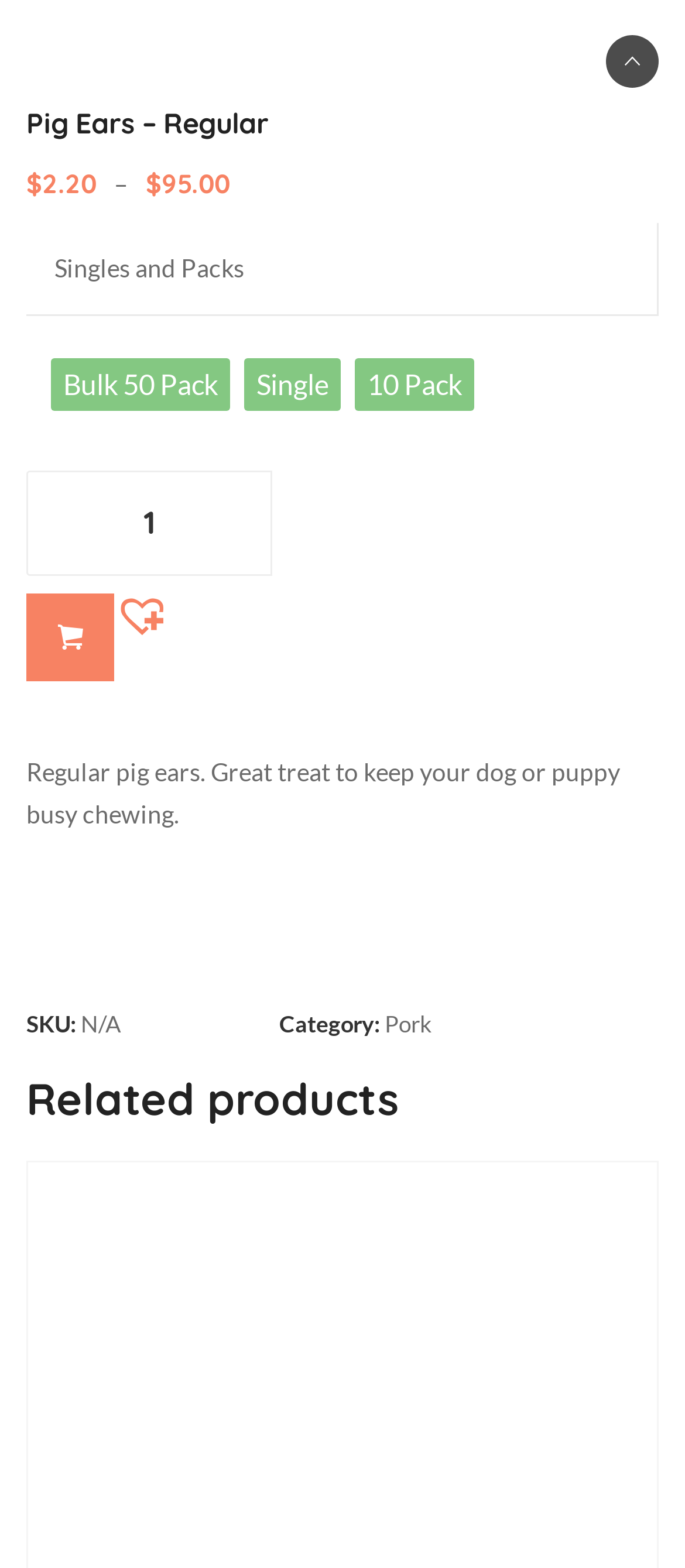What is the price of the Pig Ears - Regular?
We need a detailed and exhaustive answer to the question. Please elaborate.

The price of the Pig Ears - Regular can be found in the StaticText element with the text '$2.20' which is located next to the heading 'Pig Ears – Regular'.